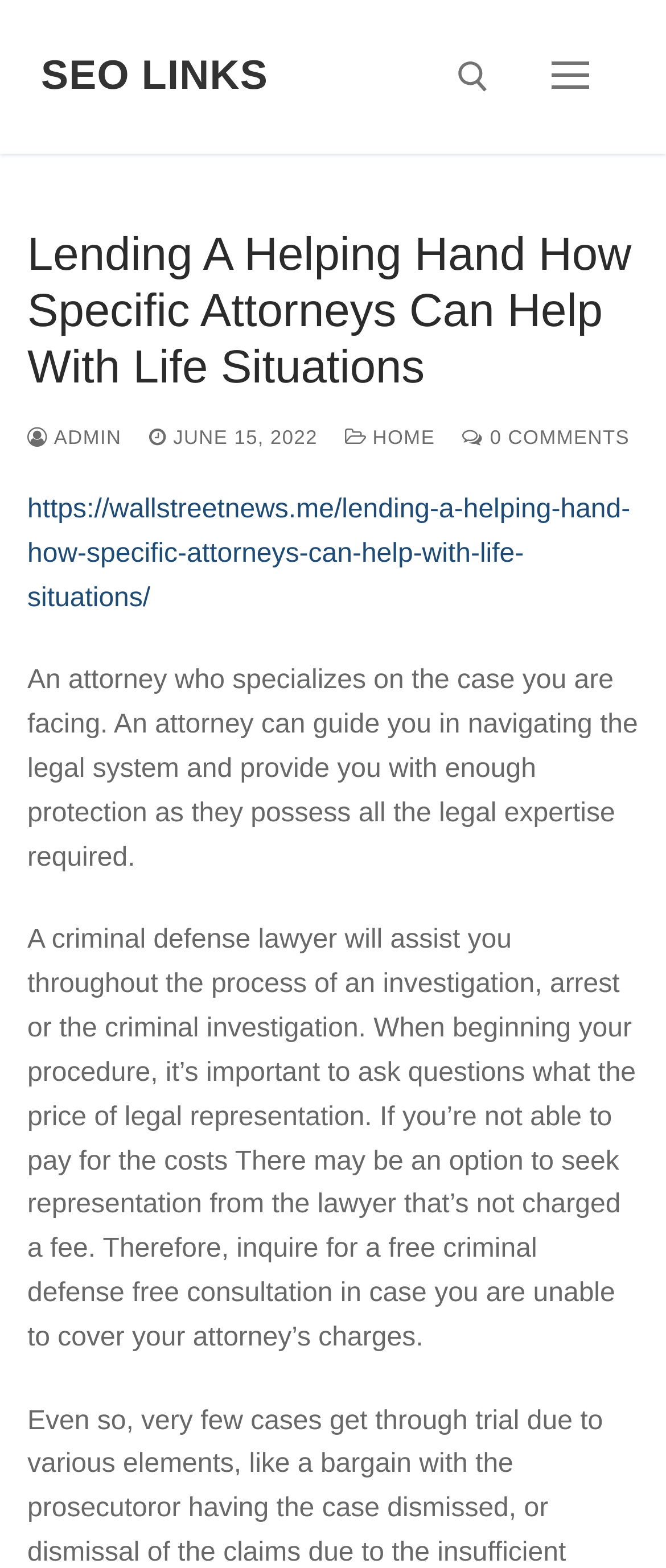Offer an in-depth caption of the entire webpage.

This webpage is about the role of specific attorneys in helping with life situations. At the top left, there is a link to "SEO LINKS" and a search tool with a search box and a submit button. On the top right, there is a navigation icon and a heading that displays the title of the webpage, "Lending A Helping Hand How Specific Attorneys Can Help With Life Situations". 

Below the heading, there are several links, including "ADMIN", a date "JUNE 15, 2022", "HOME", and "0 COMMENTS". There is also a link to the current webpage and a brief description of the webpage's content. 

The main content of the webpage is divided into two paragraphs. The first paragraph explains the importance of having an attorney who specializes in the case you are facing, guiding you through the legal system, and providing protection with their legal expertise. 

The second paragraph focuses on the role of a criminal defense lawyer, assisting throughout the process of an investigation, arrest, or criminal investigation. It also mentions the importance of asking about the cost of legal representation and the possibility of seeking free representation if unable to pay.